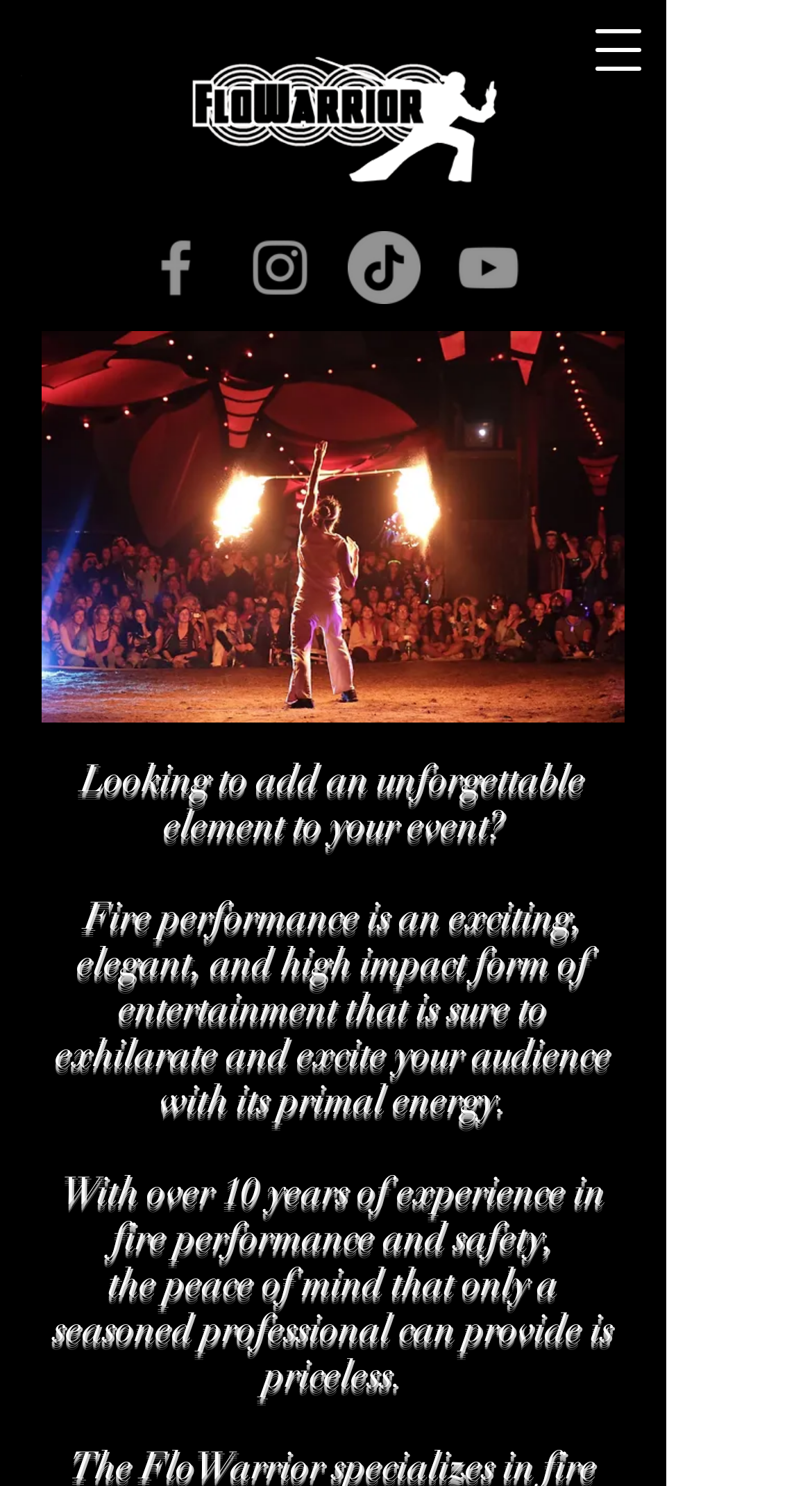Respond with a single word or phrase to the following question: What is the main topic of the webpage?

Fire Performance